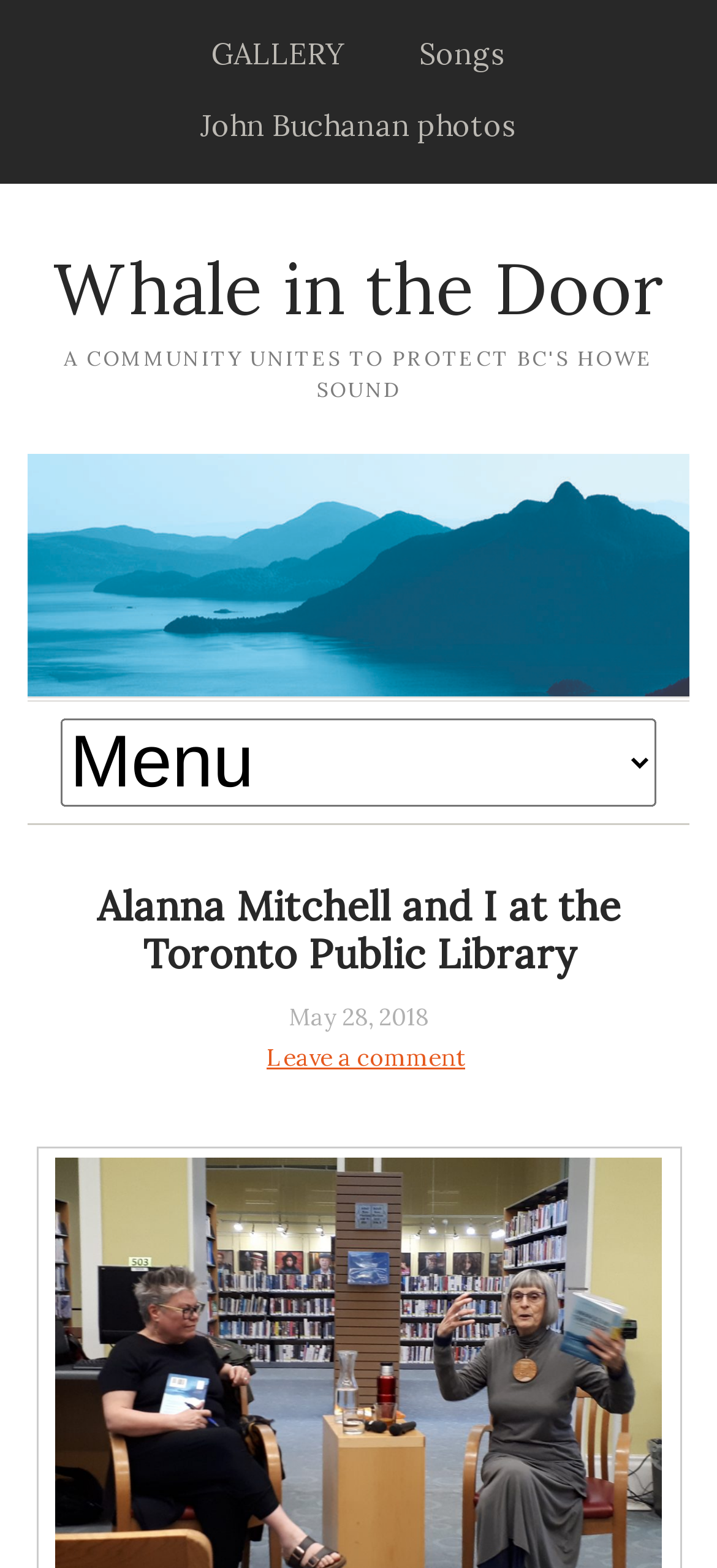Identify and provide the main heading of the webpage.

Whale in the Door